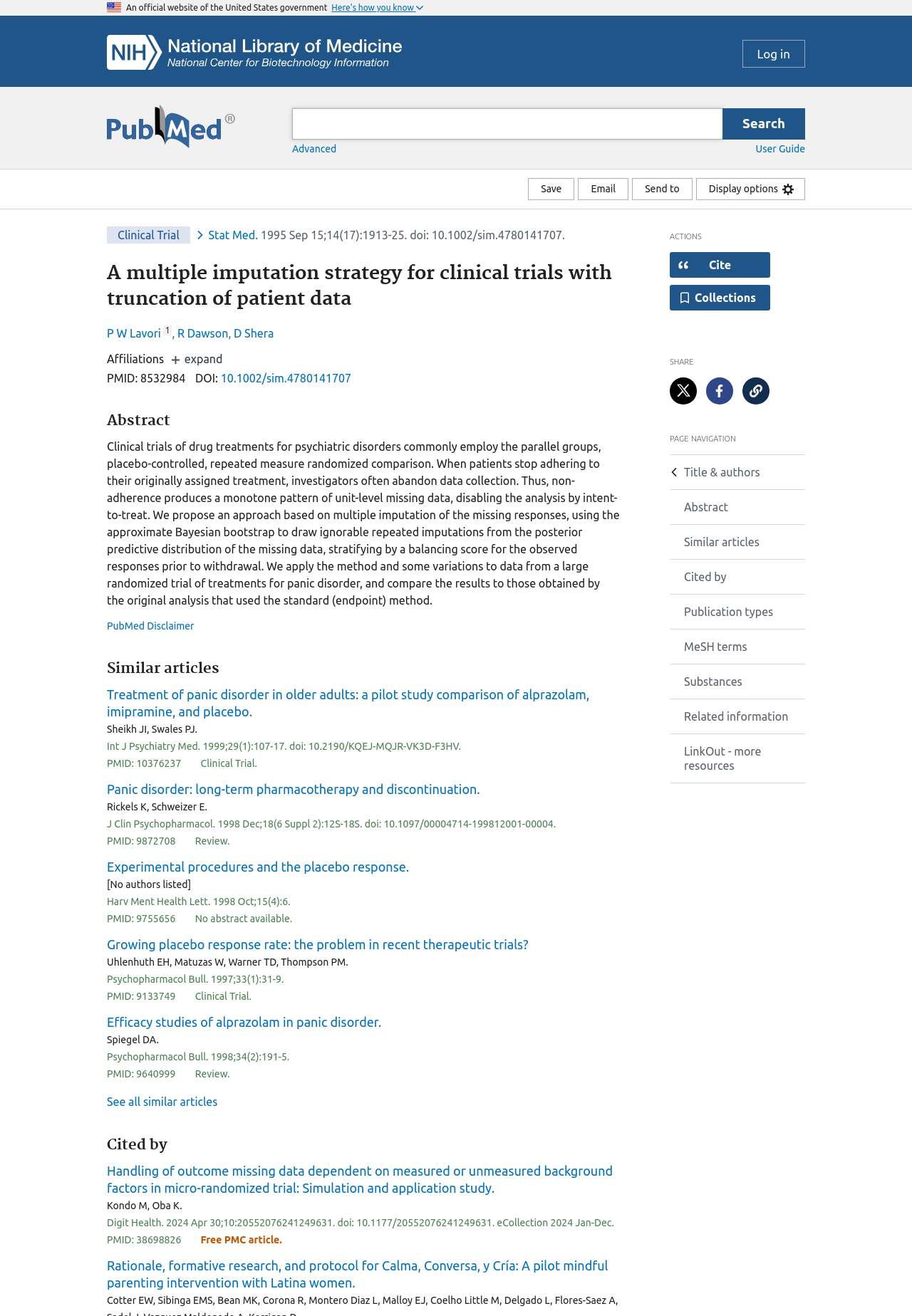Predict the bounding box of the UI element that fits this description: "our favorite Prada loafer outfits".

None